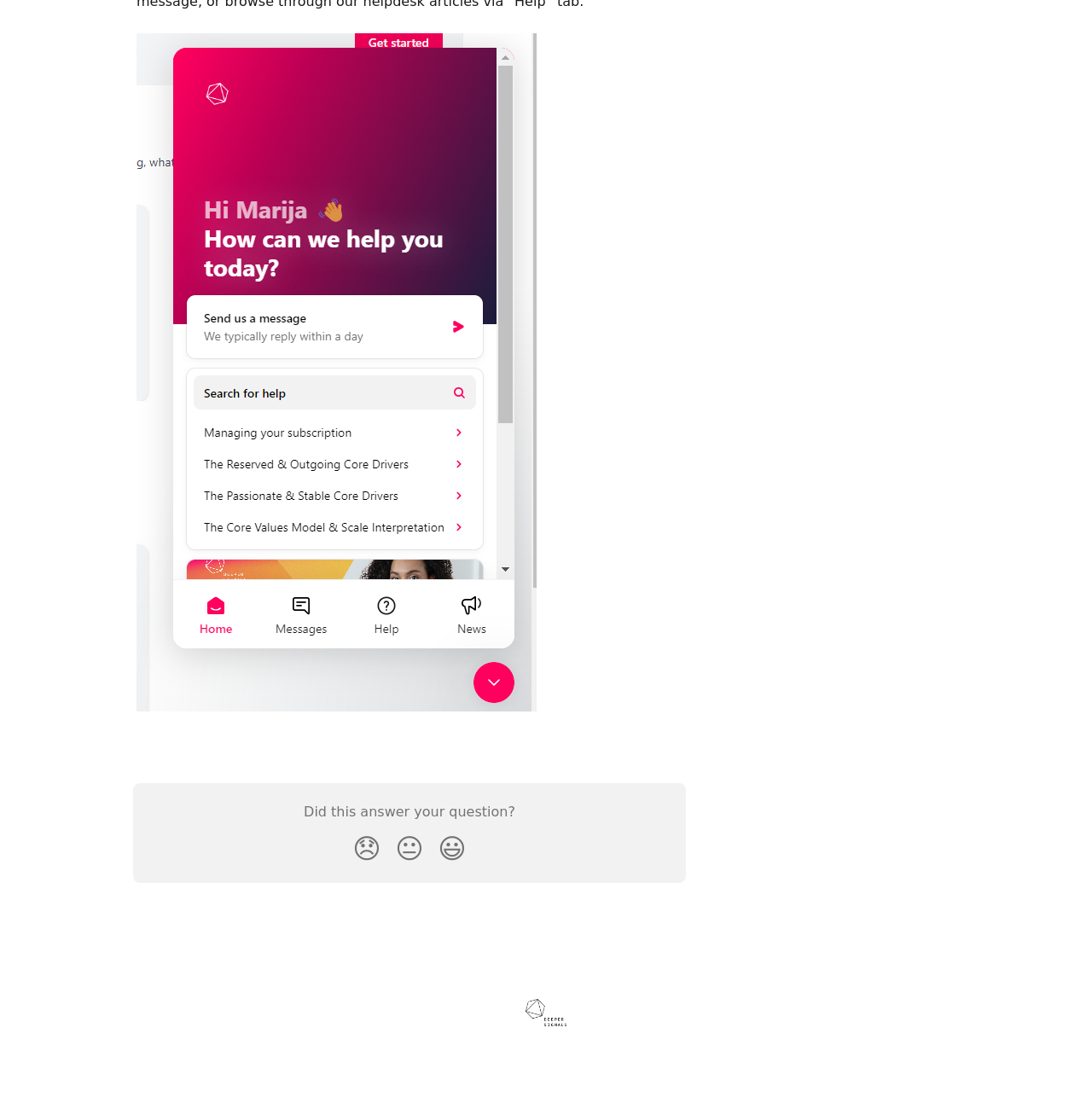Identify the bounding box coordinates of the HTML element based on this description: "alt="Knowledge Base"".

[0.481, 0.899, 0.519, 0.915]